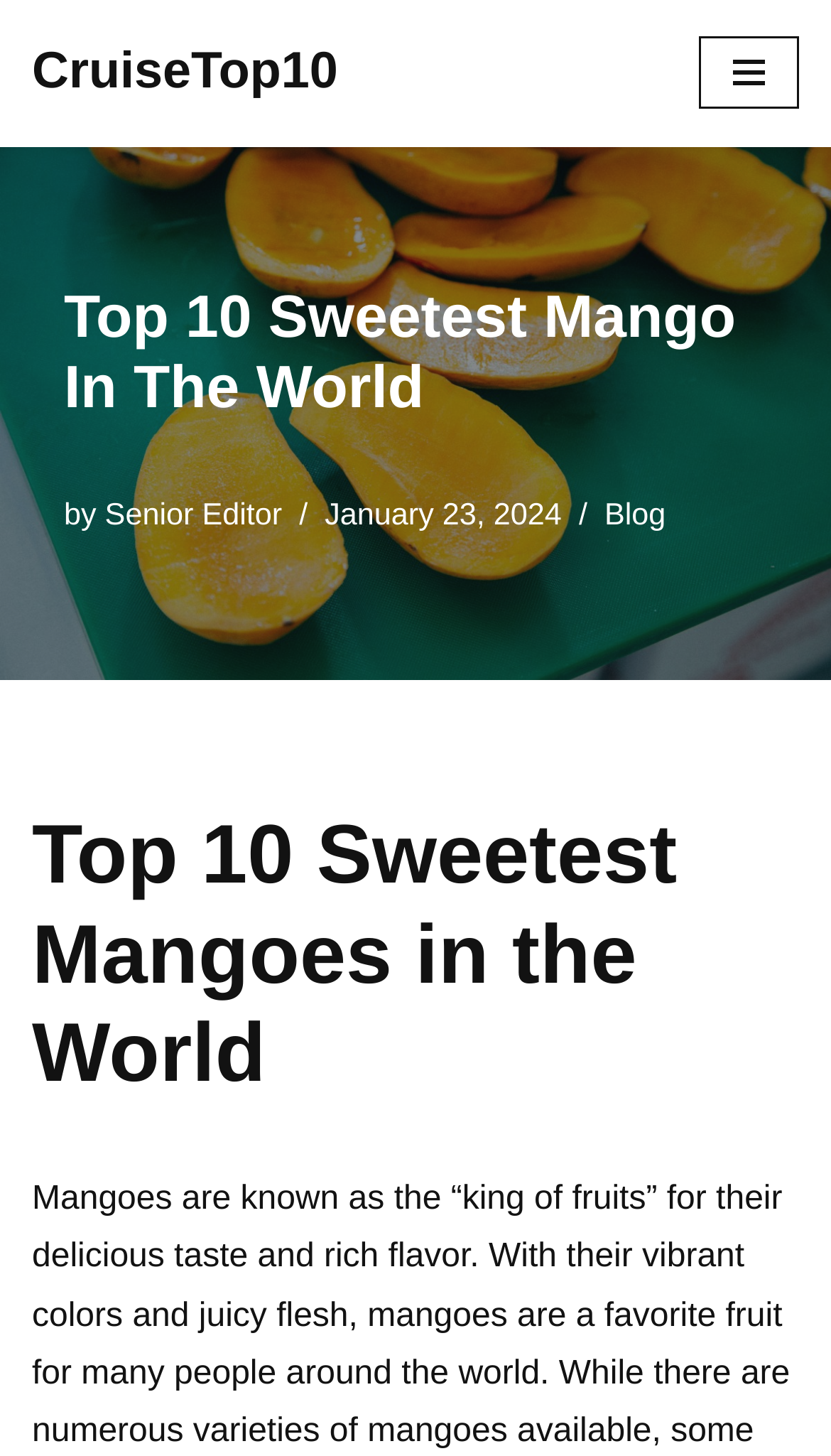What is the main topic of the article?
Using the image, give a concise answer in the form of a single word or short phrase.

Sweetest Mangoes